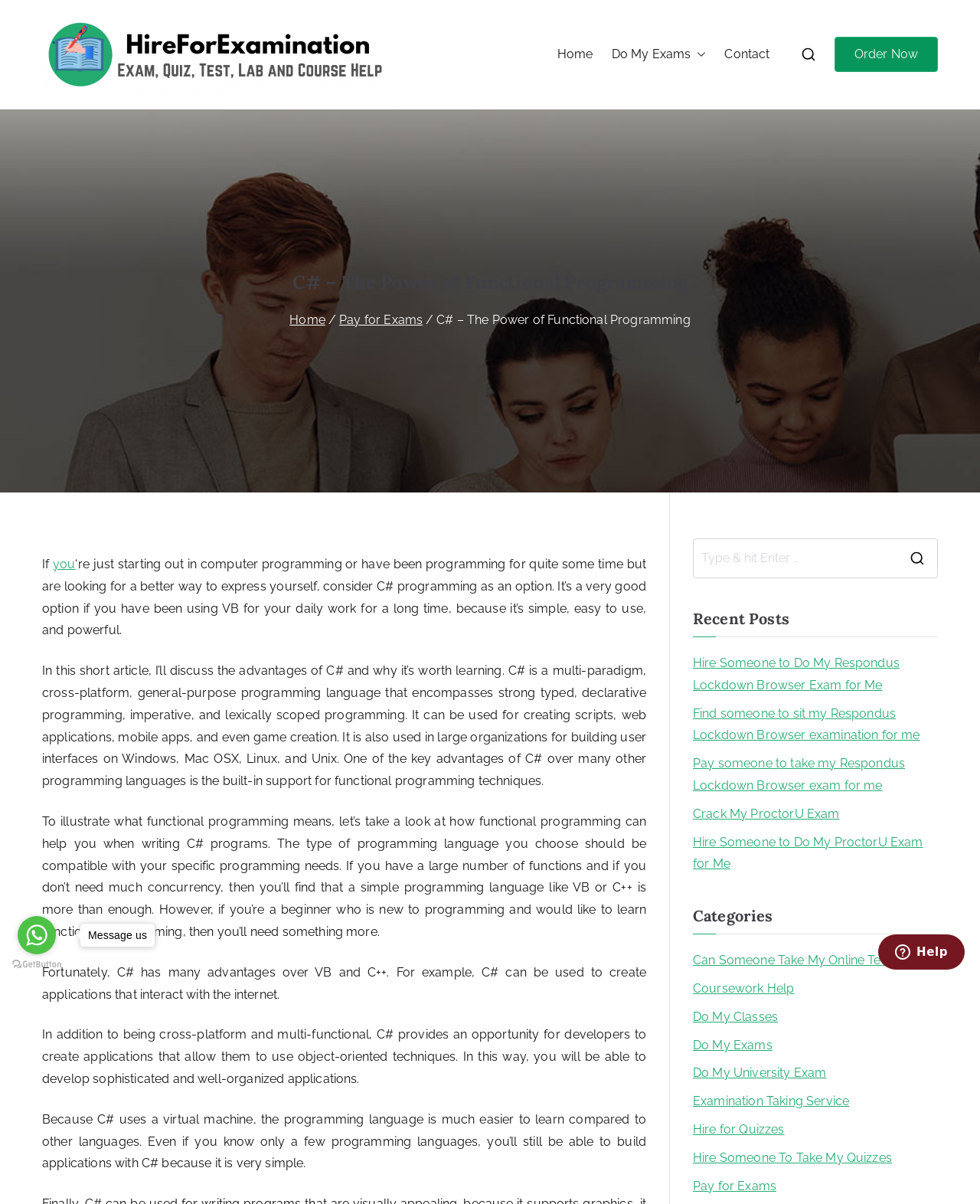Find and generate the main title of the webpage.

C# – The Power of Functional Programming